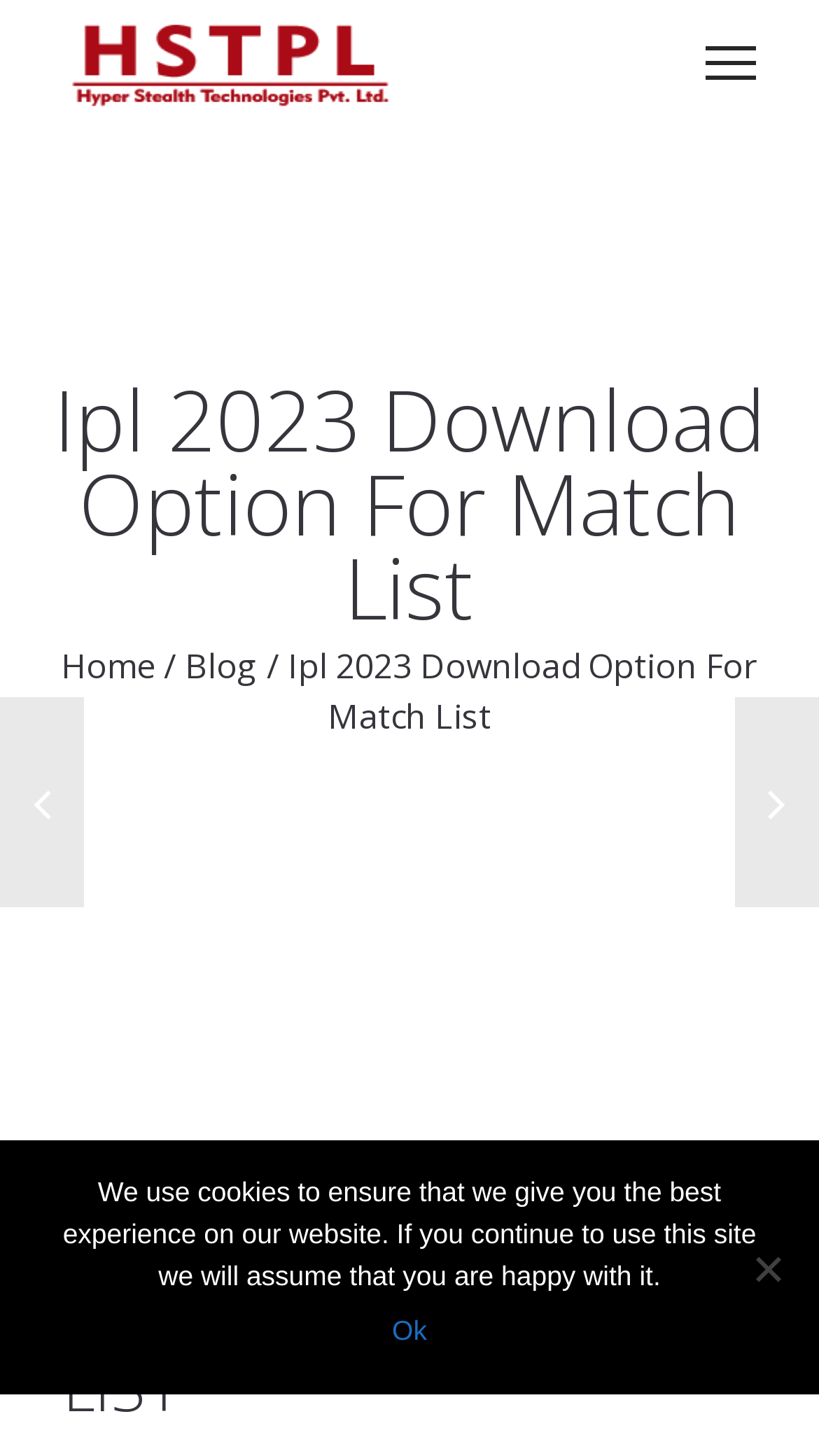Please predict the bounding box coordinates (top-left x, top-left y, bottom-right x, bottom-right y) for the UI element in the screenshot that fits the description: alt="Hyper Stealth Technologies Pvt. Ltd."

[0.077, 0.012, 0.487, 0.084]